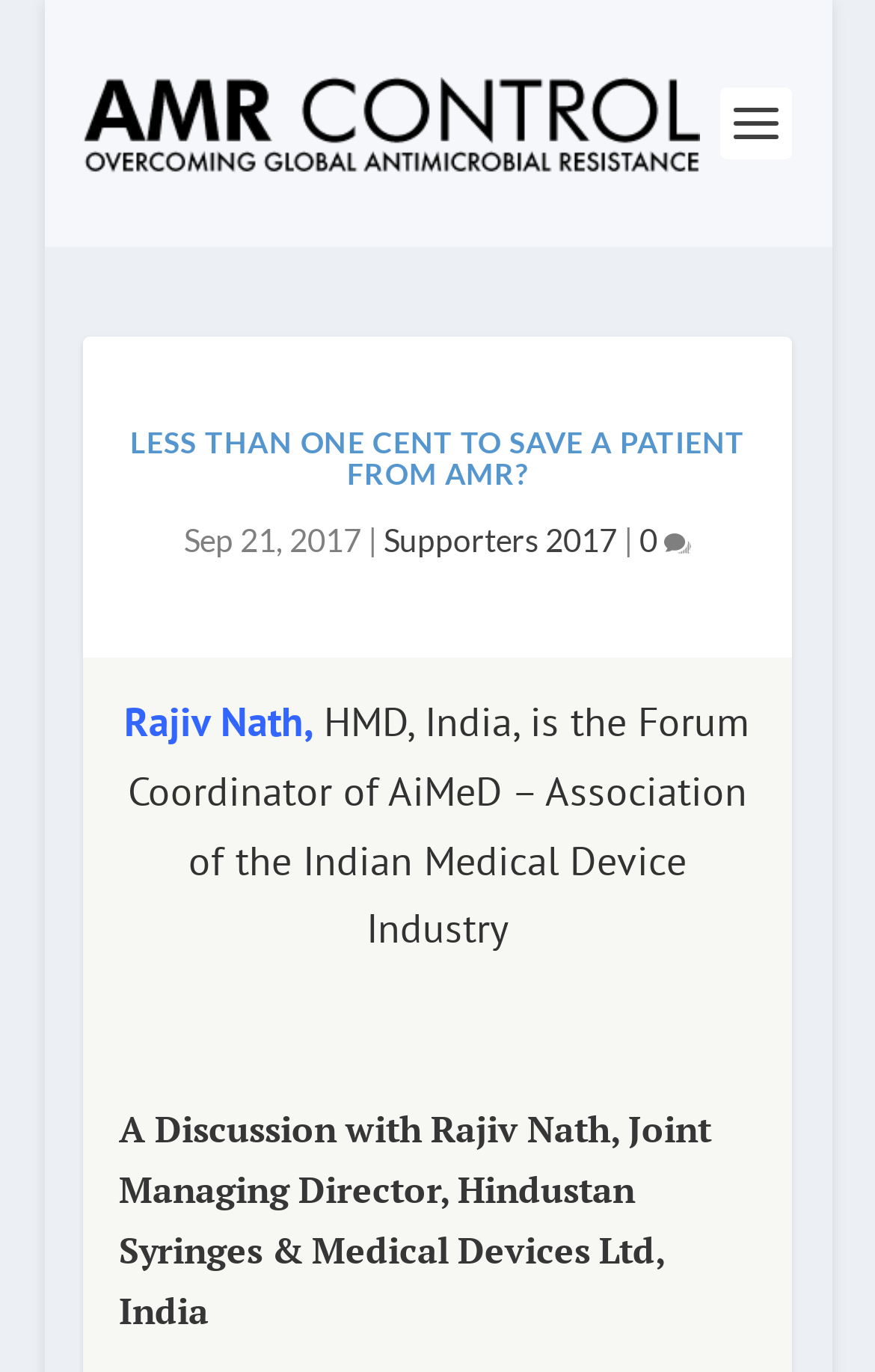Please locate and retrieve the main header text of the webpage.

LESS THAN ONE CENT TO SAVE A PATIENT FROM AMR?